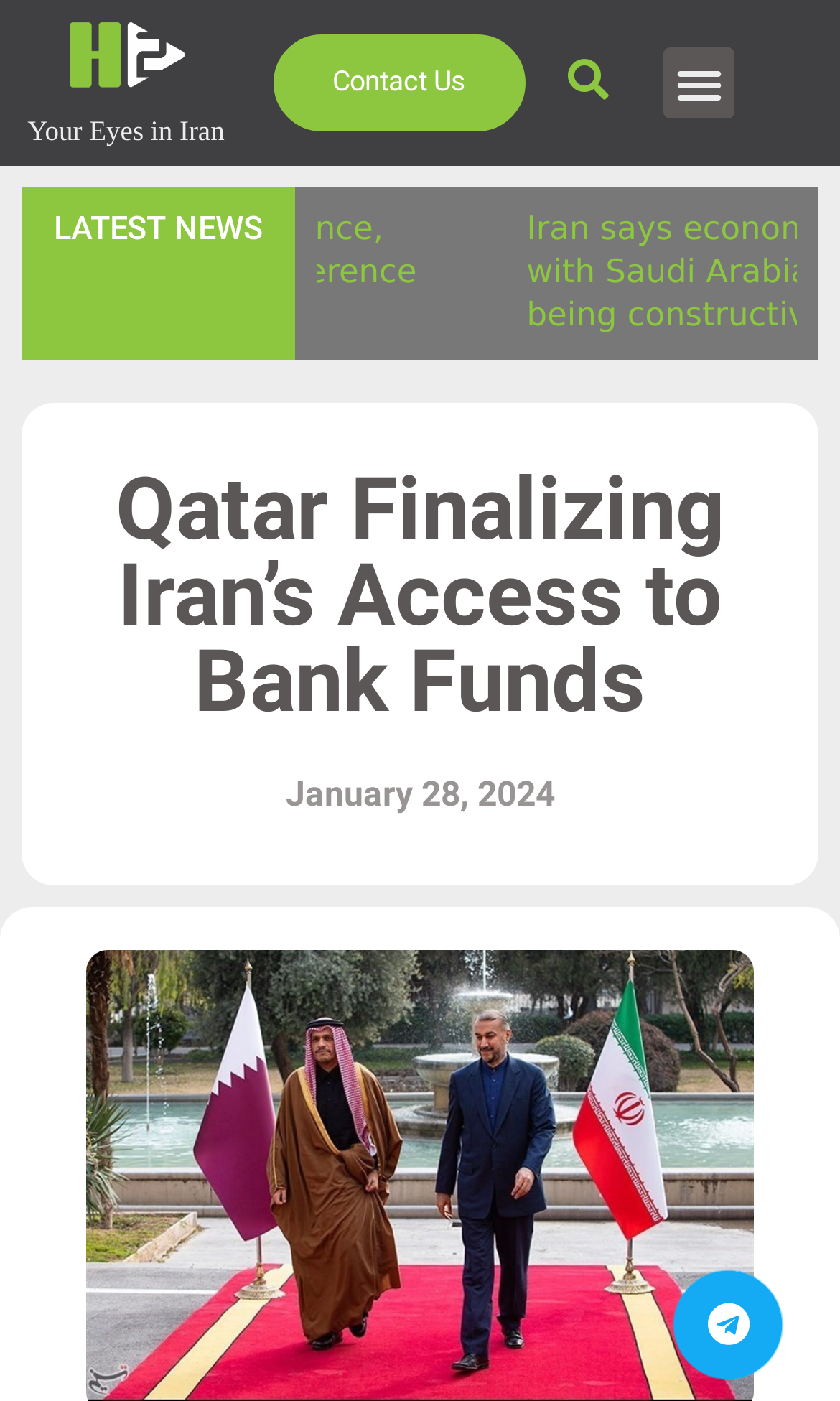Please identify the primary heading of the webpage and give its text content.

Qatar Finalizing Iran’s Access to Bank Funds